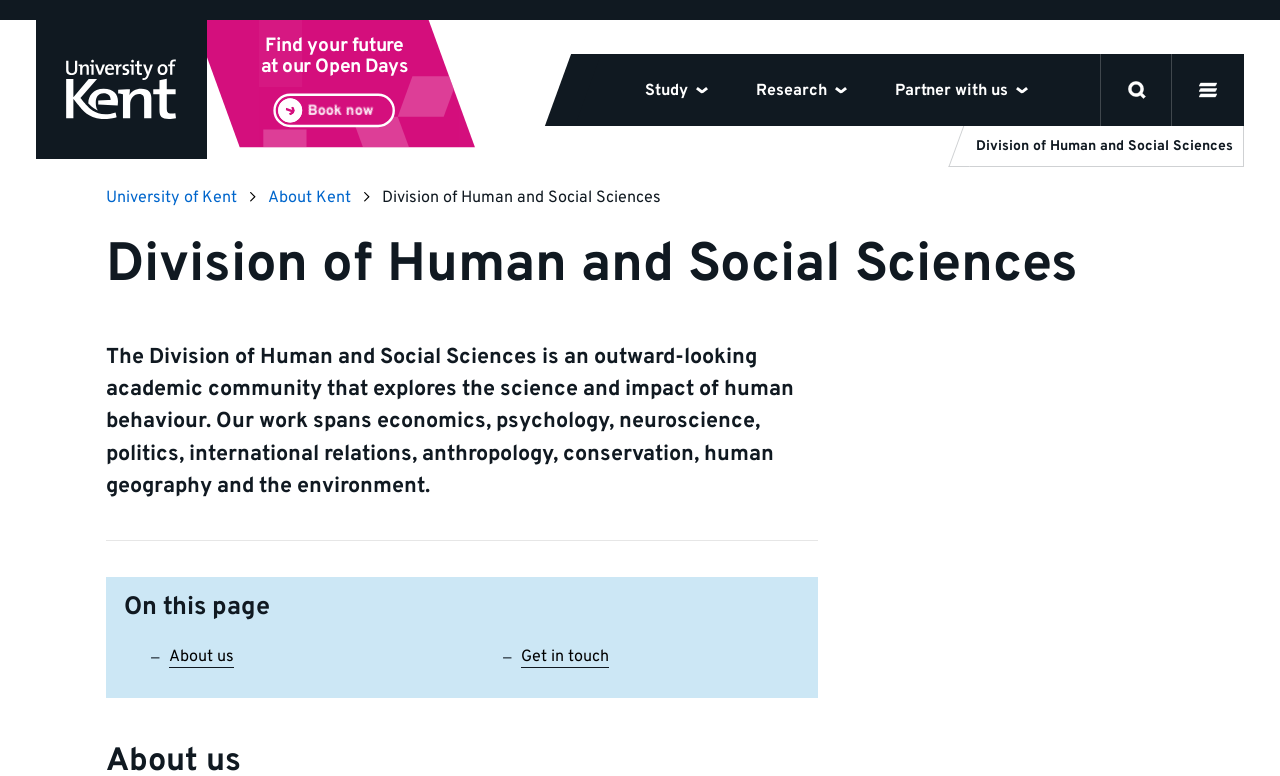How many buttons are on the top navigation bar?
Look at the screenshot and respond with a single word or phrase.

5